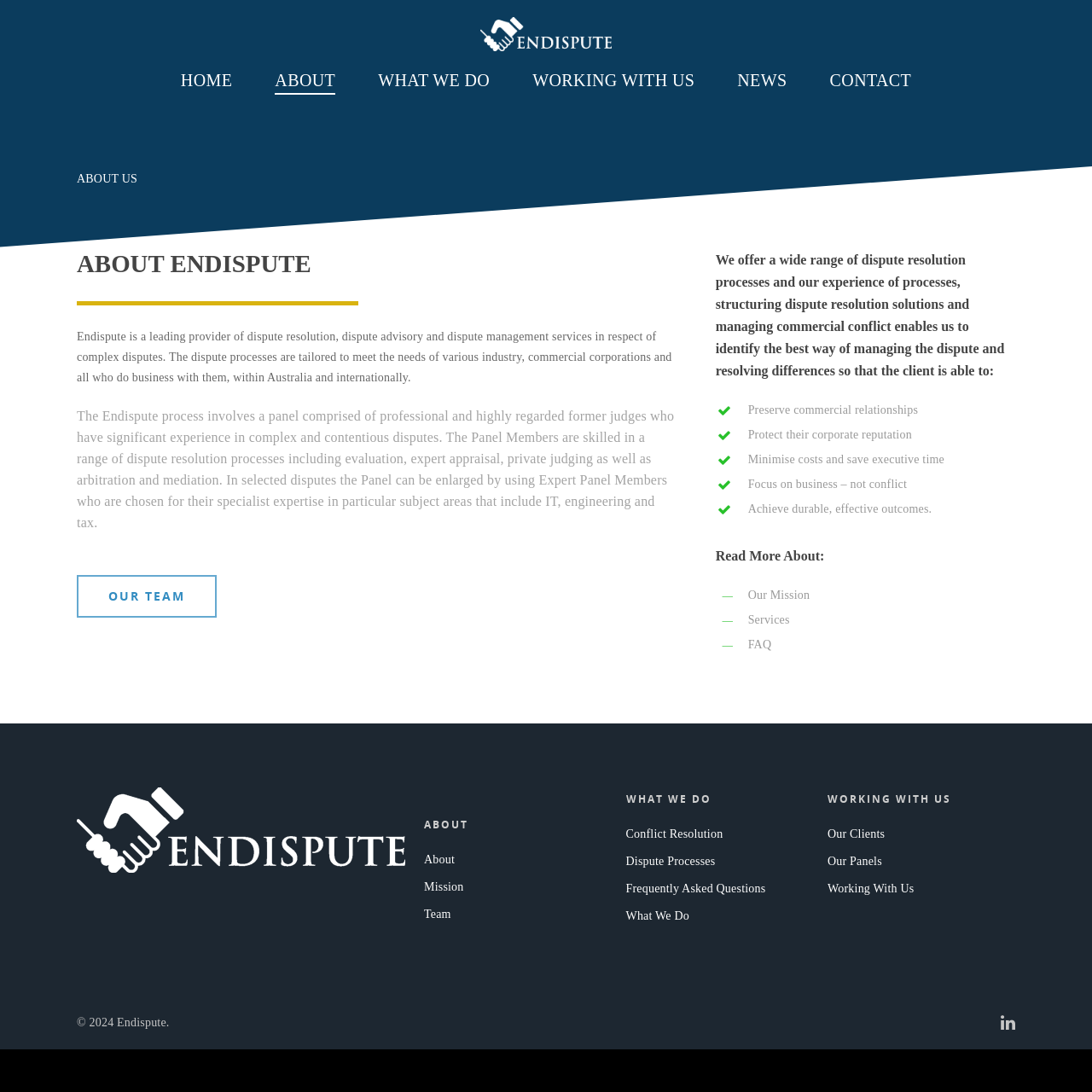Find the bounding box coordinates of the element's region that should be clicked in order to follow the given instruction: "Learn more about what Endispute does". The coordinates should consist of four float numbers between 0 and 1, i.e., [left, top, right, bottom].

[0.346, 0.062, 0.449, 0.1]